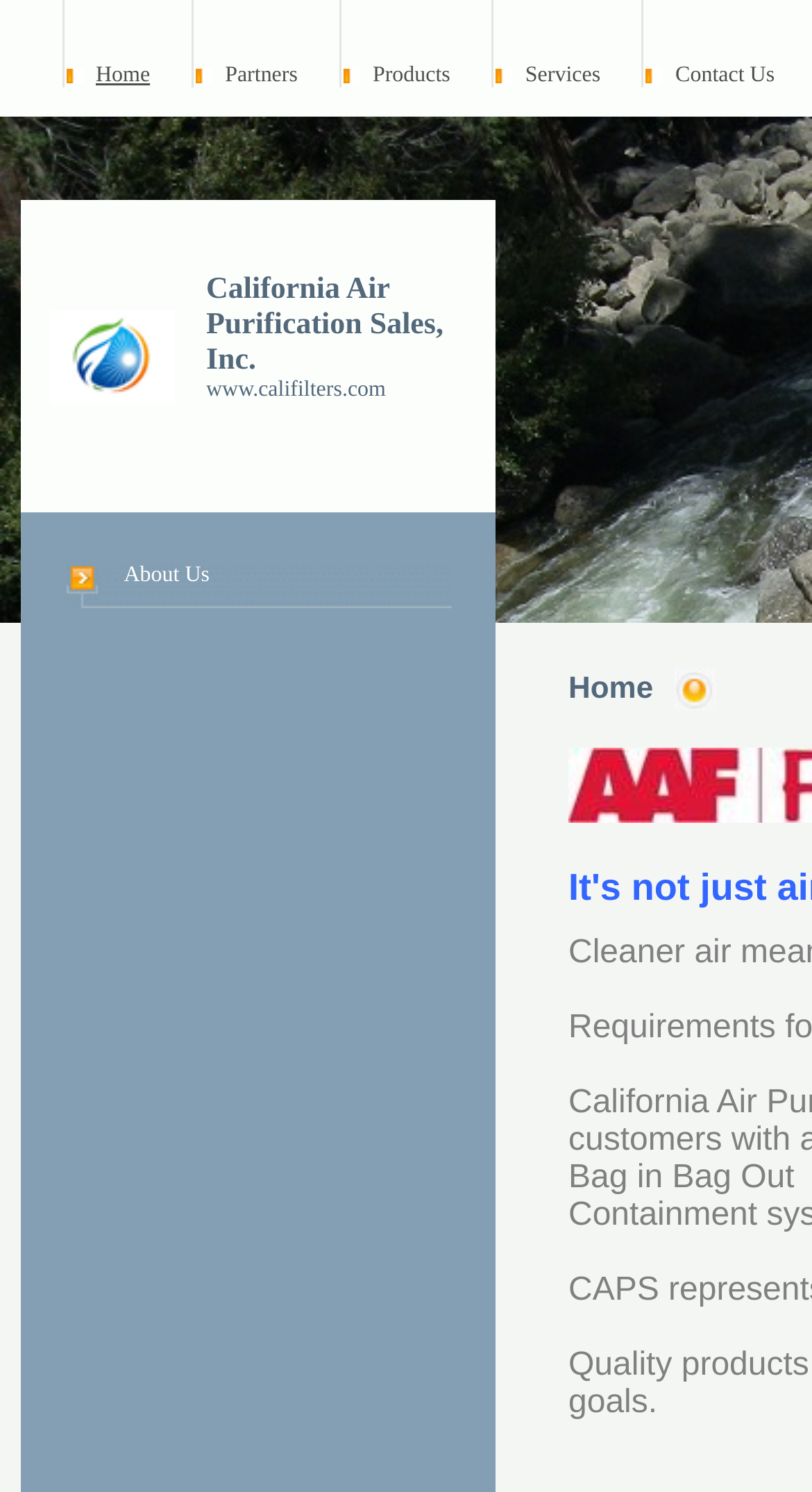Look at the image and give a detailed response to the following question: How many tables are there in the webpage?

The tables are located in the middle section of the webpage, and they are used to organize the content. There are three tables in total, each with its own set of rows and columns. The tables are used to display information about the company, its products, and its services.